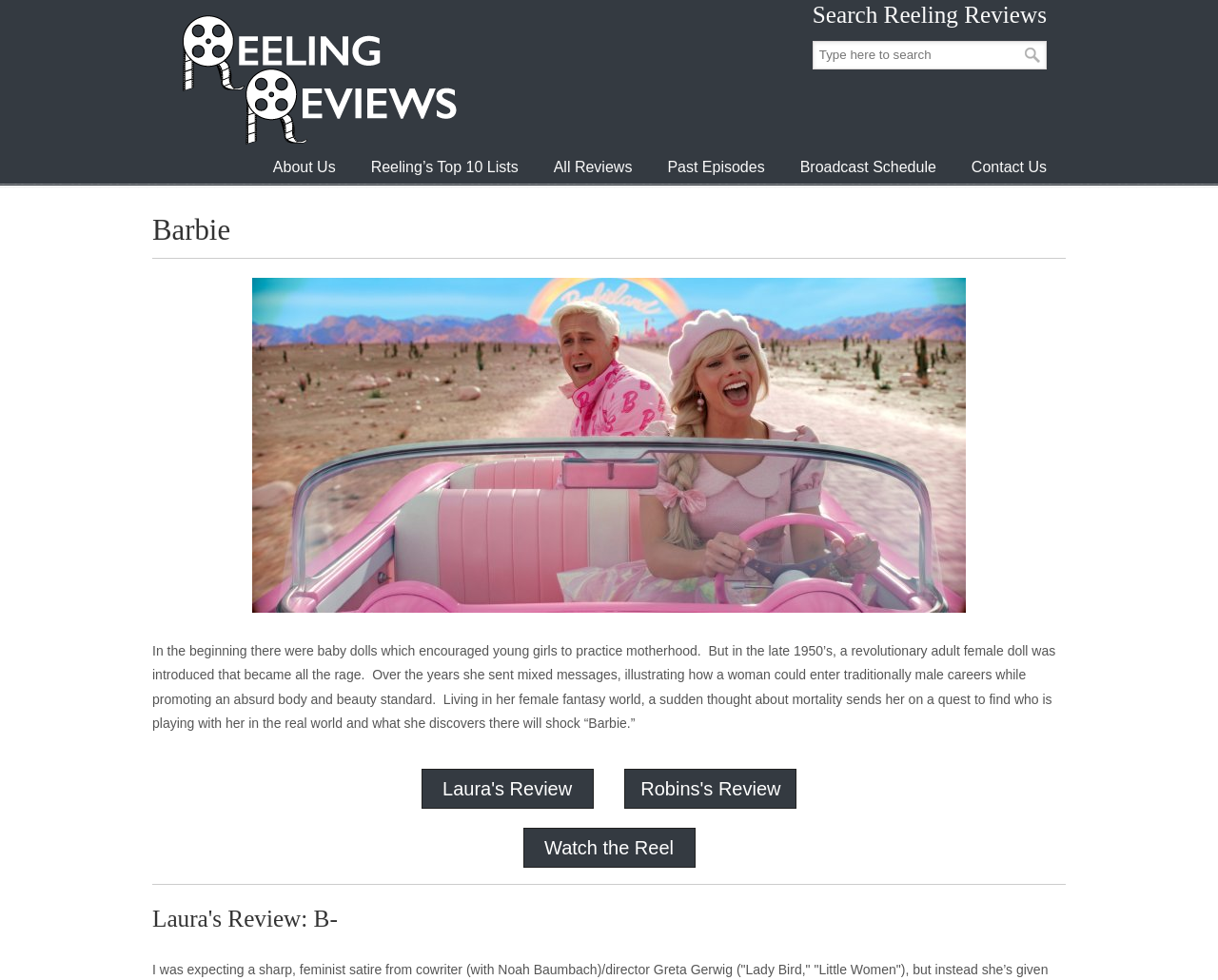Answer briefly with one word or phrase:
What is the purpose of the 'Watch the Reel' button?

Watch a video